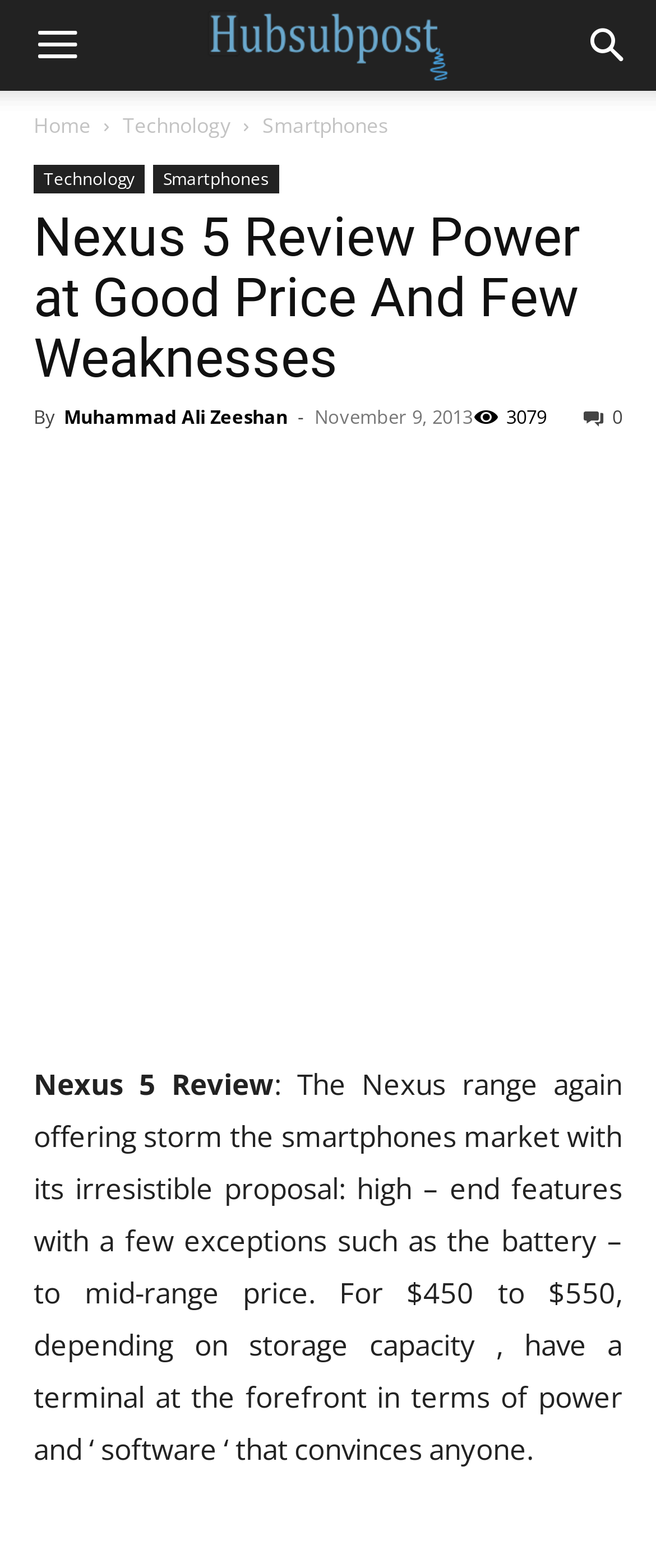Describe in detail what you see on the webpage.

The webpage is a review of the Nexus 5 smartphone. At the top, there are several links, including "Home", "Technology", and "Smartphones", which are positioned horizontally across the page. Below these links, there is a header section that spans the entire width of the page, containing the title "Nexus 5 Review Power at Good Price And Few Weaknesses" in a large font. 

To the right of the title, there is a section with the author's name, "Muhammad Ali Zeeshan", and the date "November 9, 2013". There are also several social media links and a comment count indicator in this section.

Below the header section, there is a large image of the Nexus 5 smartphone, which takes up most of the page width. Above the image, there is a link to the Nexus 5 review. 

The main content of the review is a block of text that describes the Nexus 5's features and pricing. The text explains that the Nexus 5 offers high-end features at a mid-range price, with prices ranging from $450 to $550 depending on storage capacity.